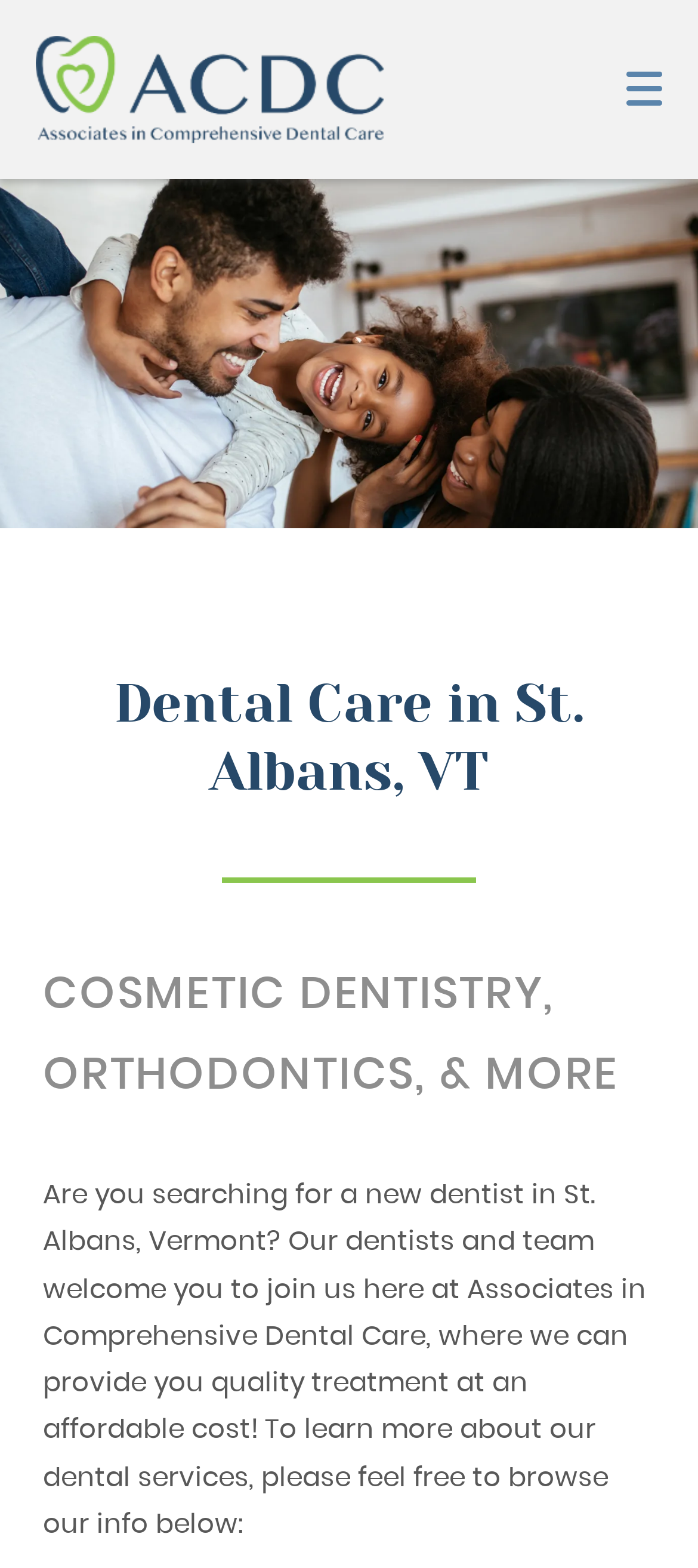Show the bounding box coordinates for the HTML element as described: "parent_node: Back".

[0.0, 0.0, 0.602, 0.114]